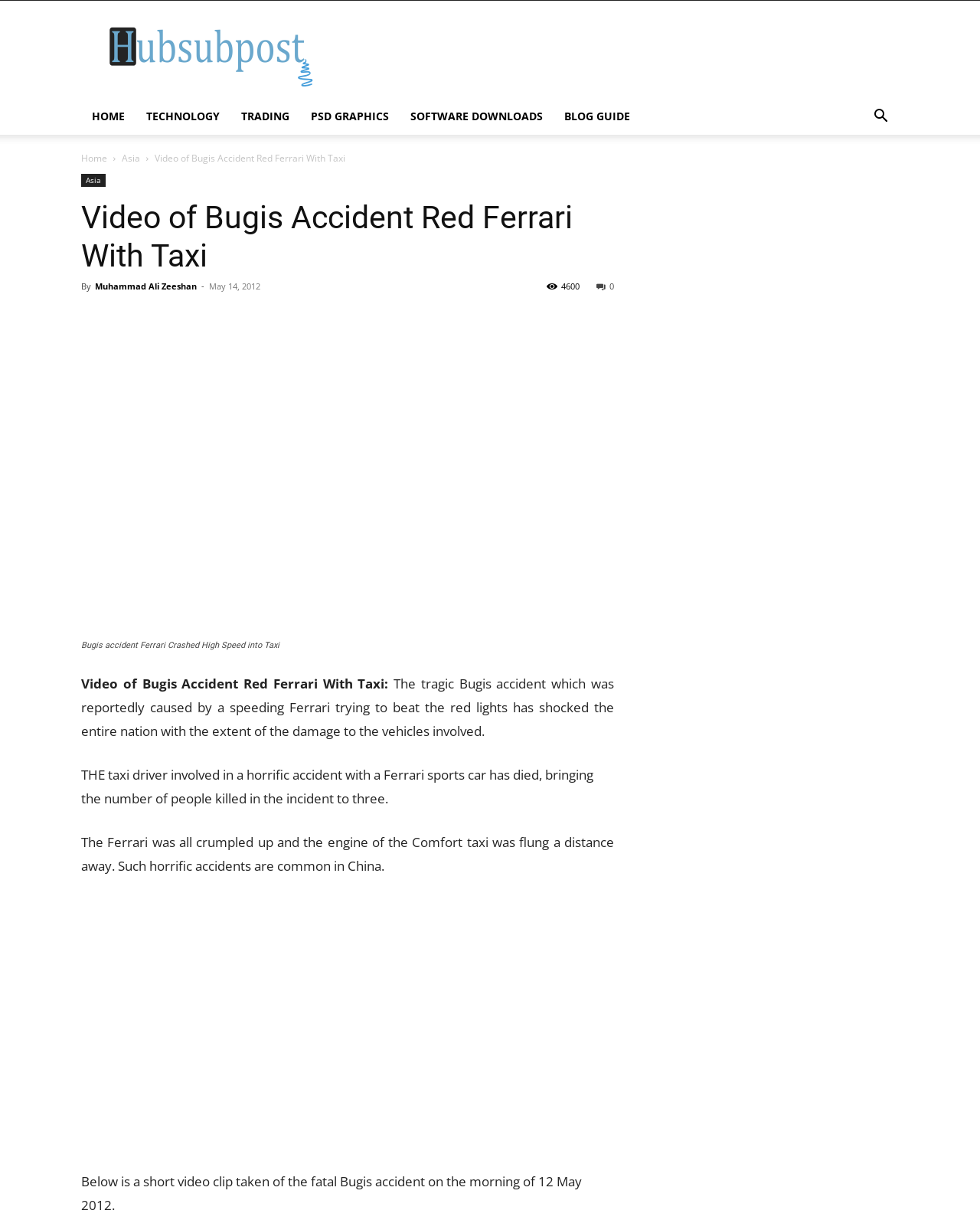Determine the title of the webpage and give its text content.

Video of Bugis Accident Red Ferrari With Taxi